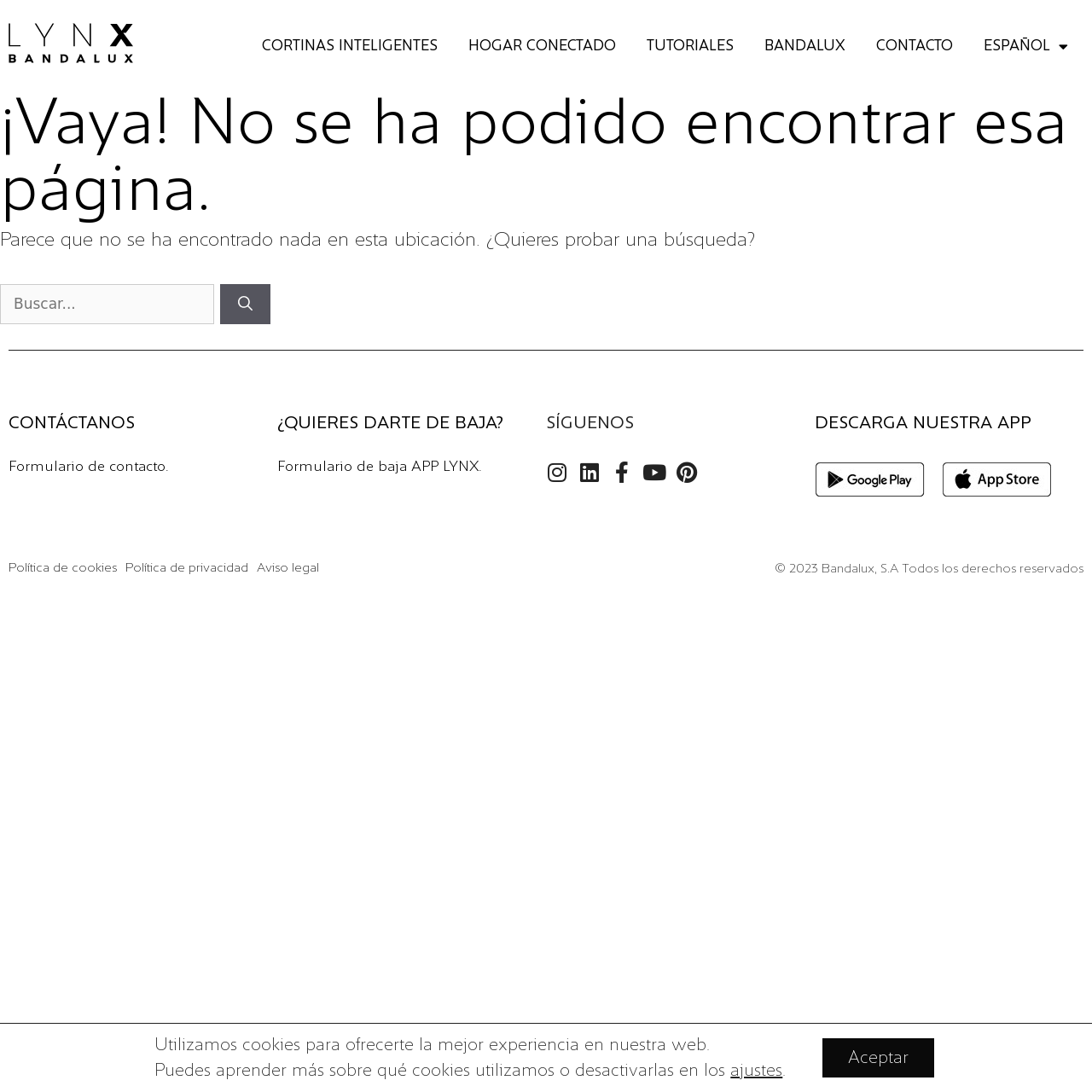Locate the bounding box coordinates of the segment that needs to be clicked to meet this instruction: "Contact us".

[0.788, 0.023, 0.887, 0.062]